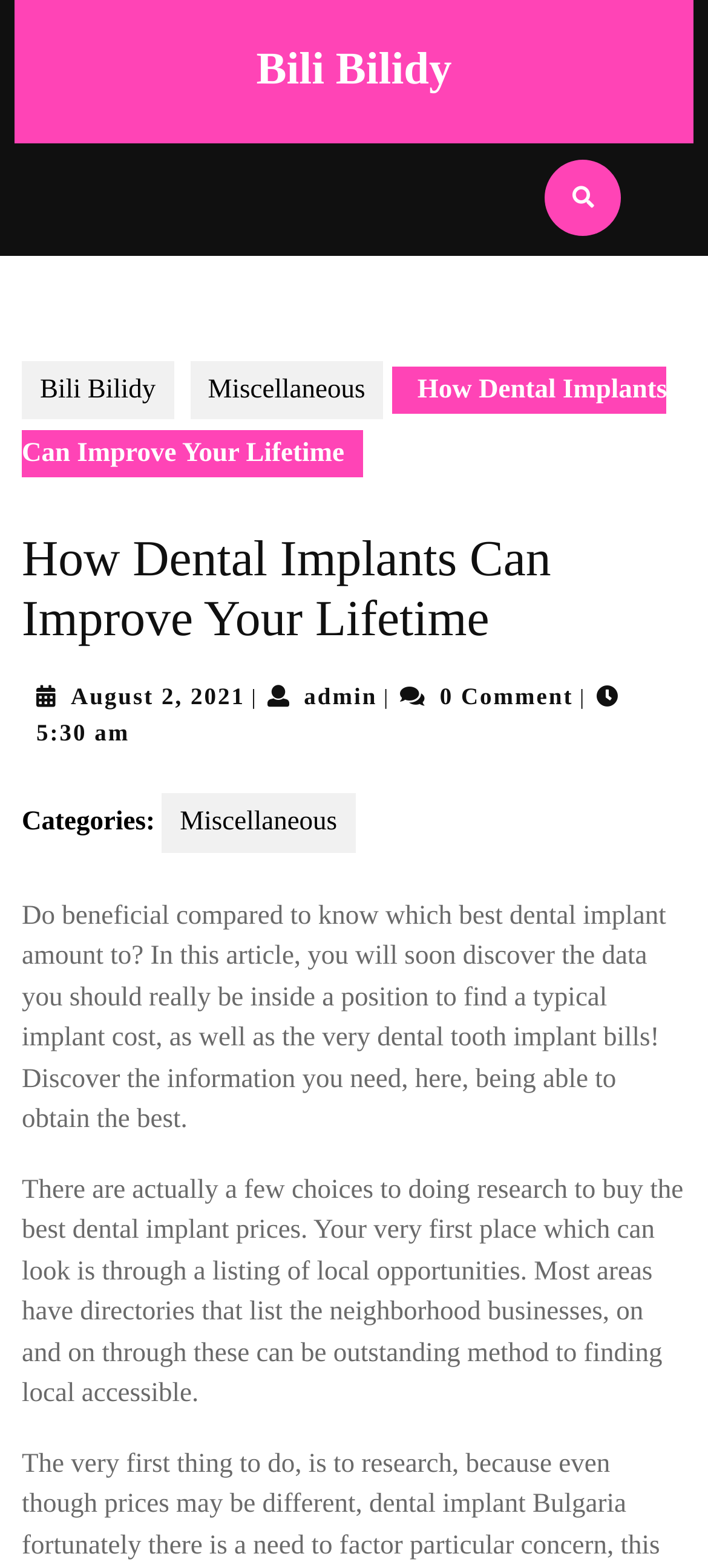Can you identify and provide the main heading of the webpage?

How Dental Implants Can Improve Your Lifetime